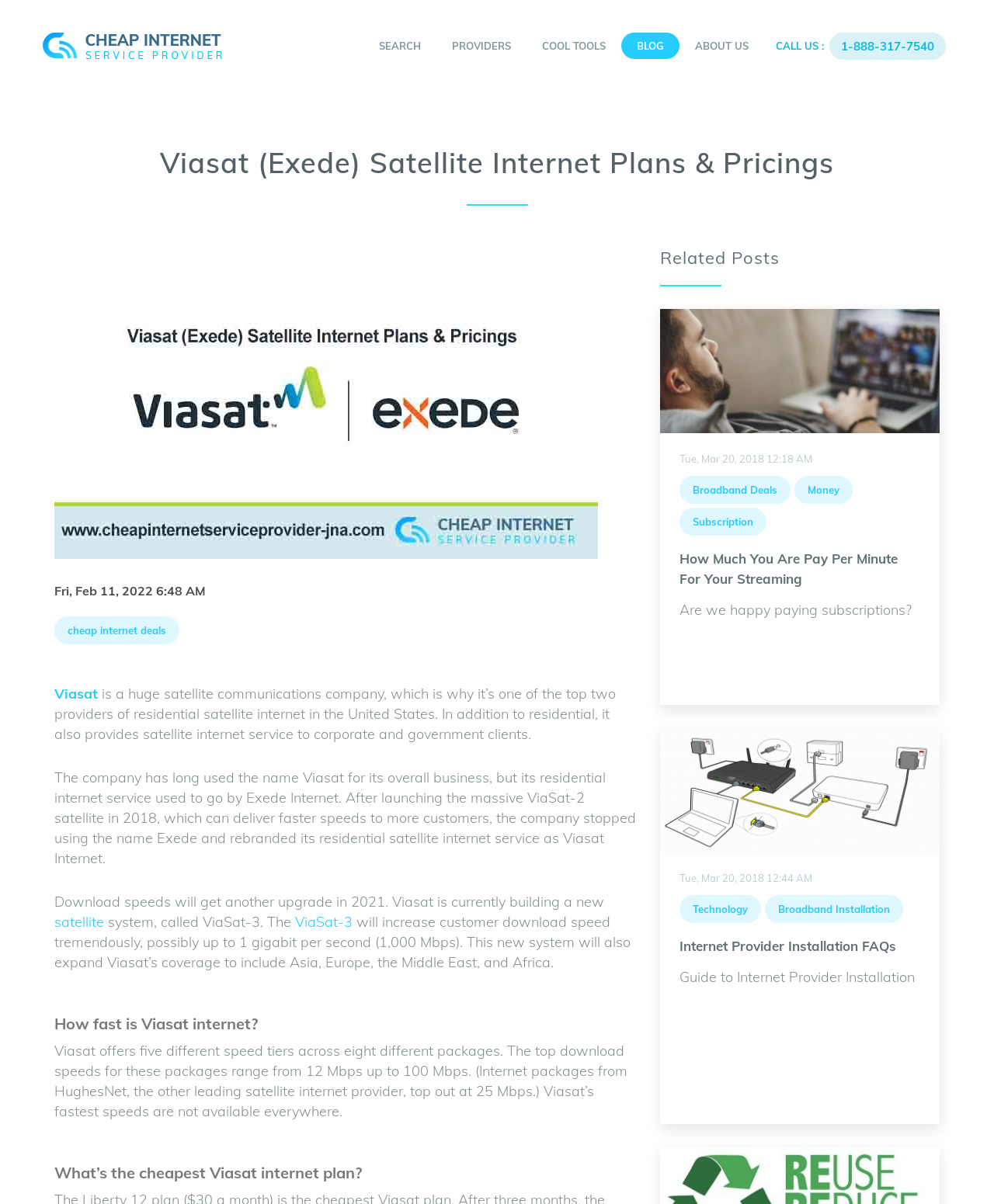Kindly determine the bounding box coordinates for the area that needs to be clicked to execute this instruction: "Call the phone number".

[0.834, 0.027, 0.952, 0.05]